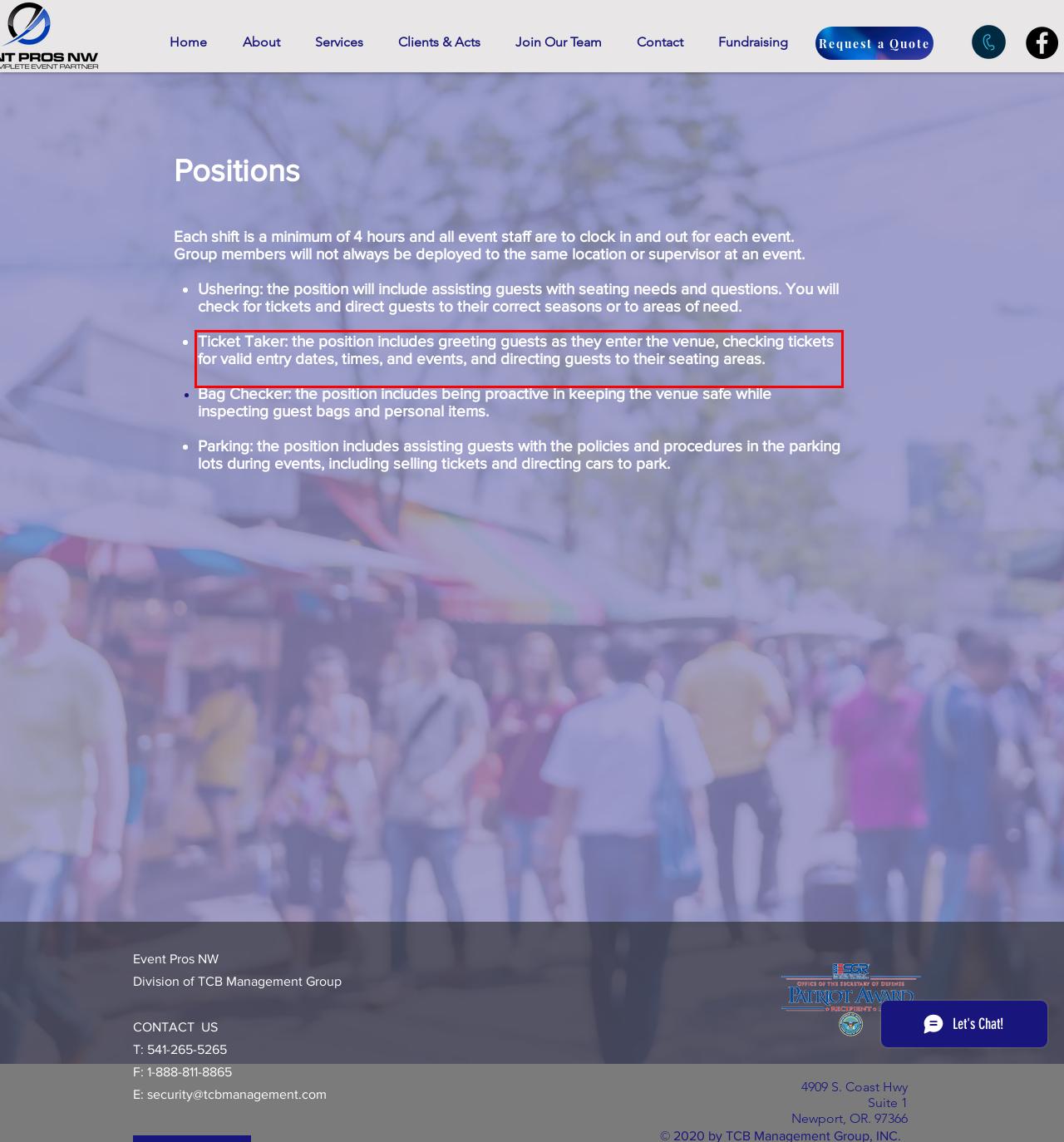From the given screenshot of a webpage, identify the red bounding box and extract the text content within it.

Ticket Taker: the position includes greeting guests as they enter the venue, checking tickets for valid entry dates, times, and events, and directing guests to their seating areas.